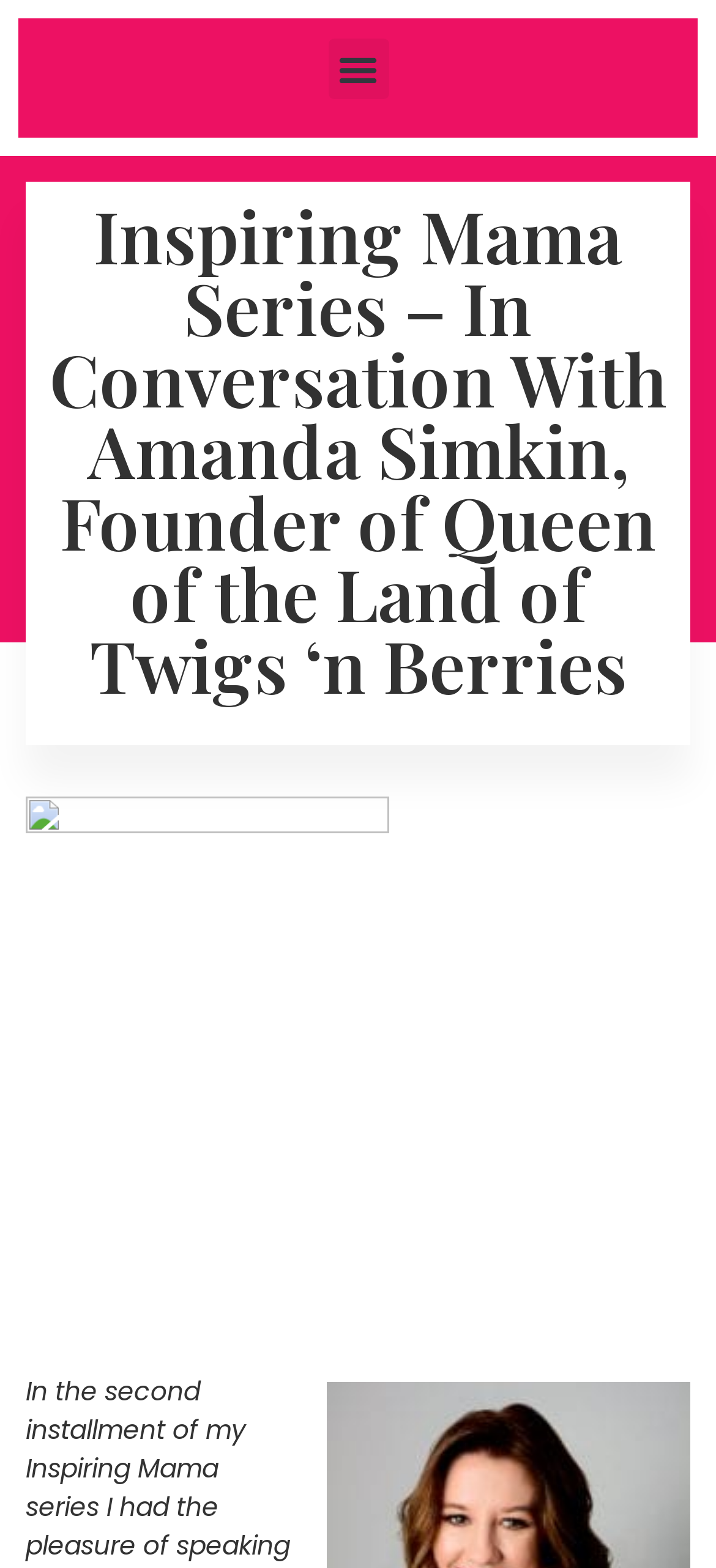Determine the bounding box for the UI element that matches this description: "Menu".

[0.458, 0.025, 0.542, 0.063]